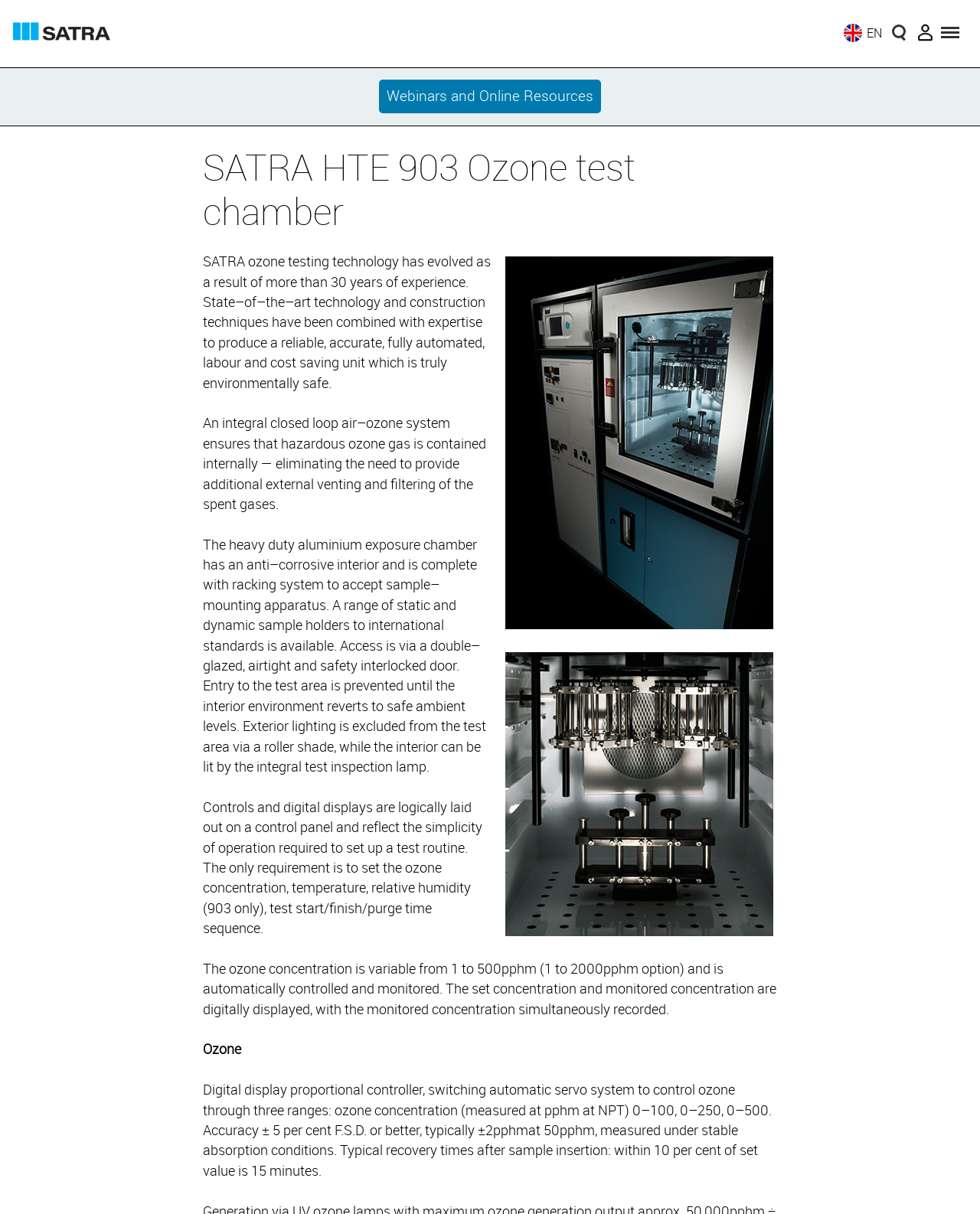Use the information in the screenshot to answer the question comprehensively: What is the material of the exposure chamber?

The material of the exposure chamber can be found in the StaticText element 'The heavy duty aluminium exposure chamber has an anti–corrosive interior and is complete with racking system to accept sample–mounting apparatus.'.